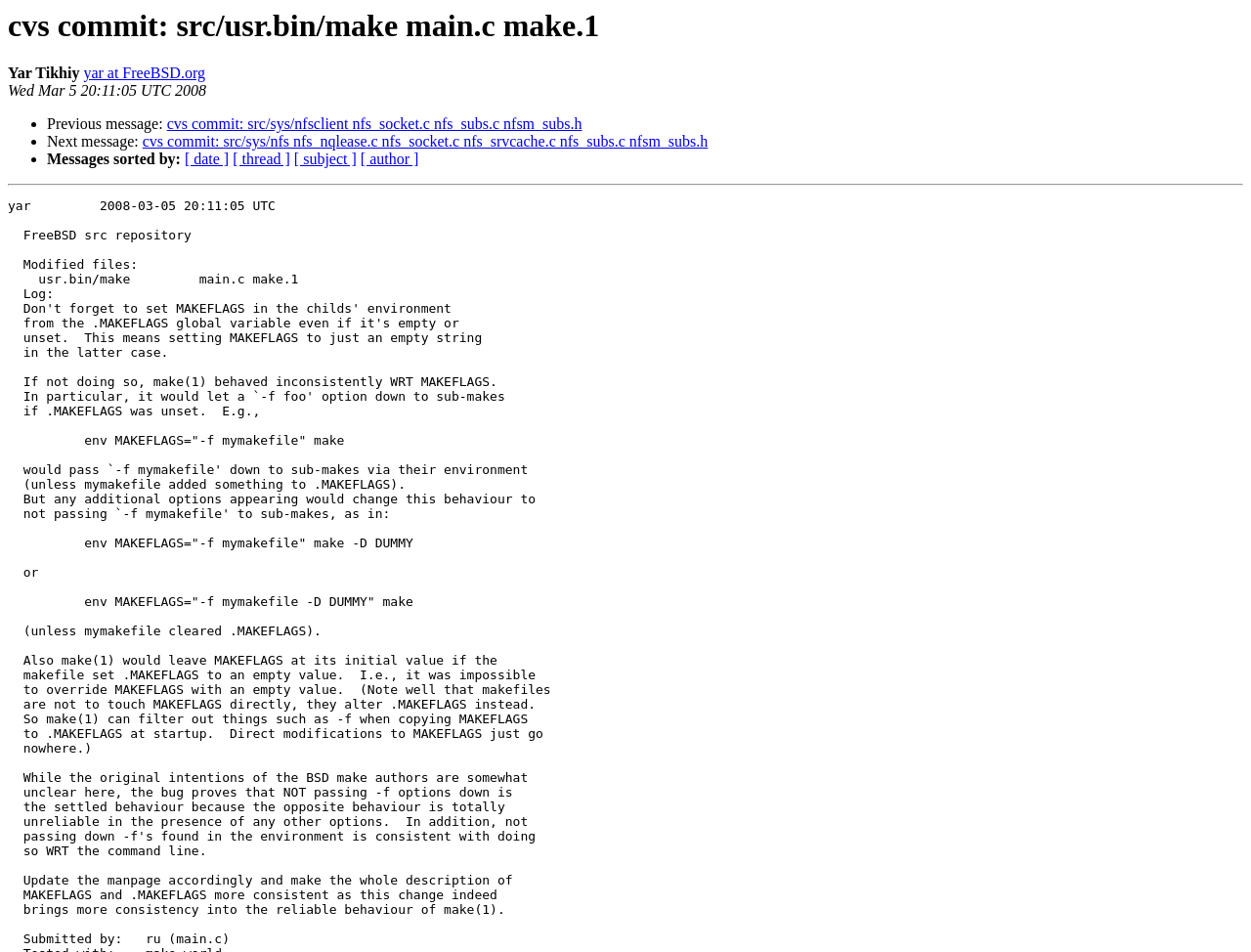Using the webpage screenshot, find the UI element described by yar at FreeBSD.org. Provide the bounding box coordinates in the format (top-left x, top-left y, bottom-right x, bottom-right y), ensuring all values are floating point numbers between 0 and 1.

[0.067, 0.068, 0.164, 0.086]